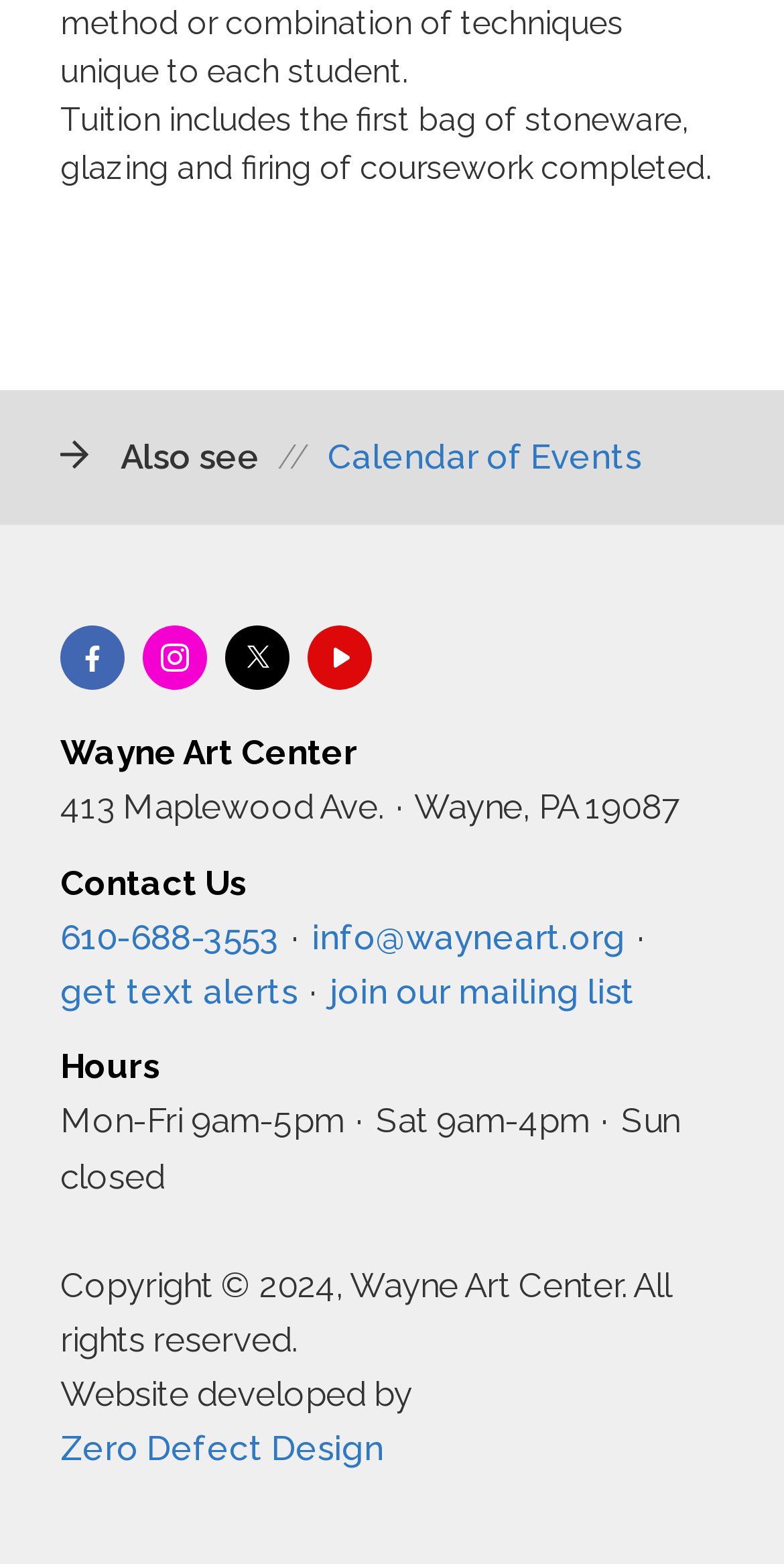What is the phone number of Wayne Art Center?
Answer with a single word or phrase, using the screenshot for reference.

610-688-3553